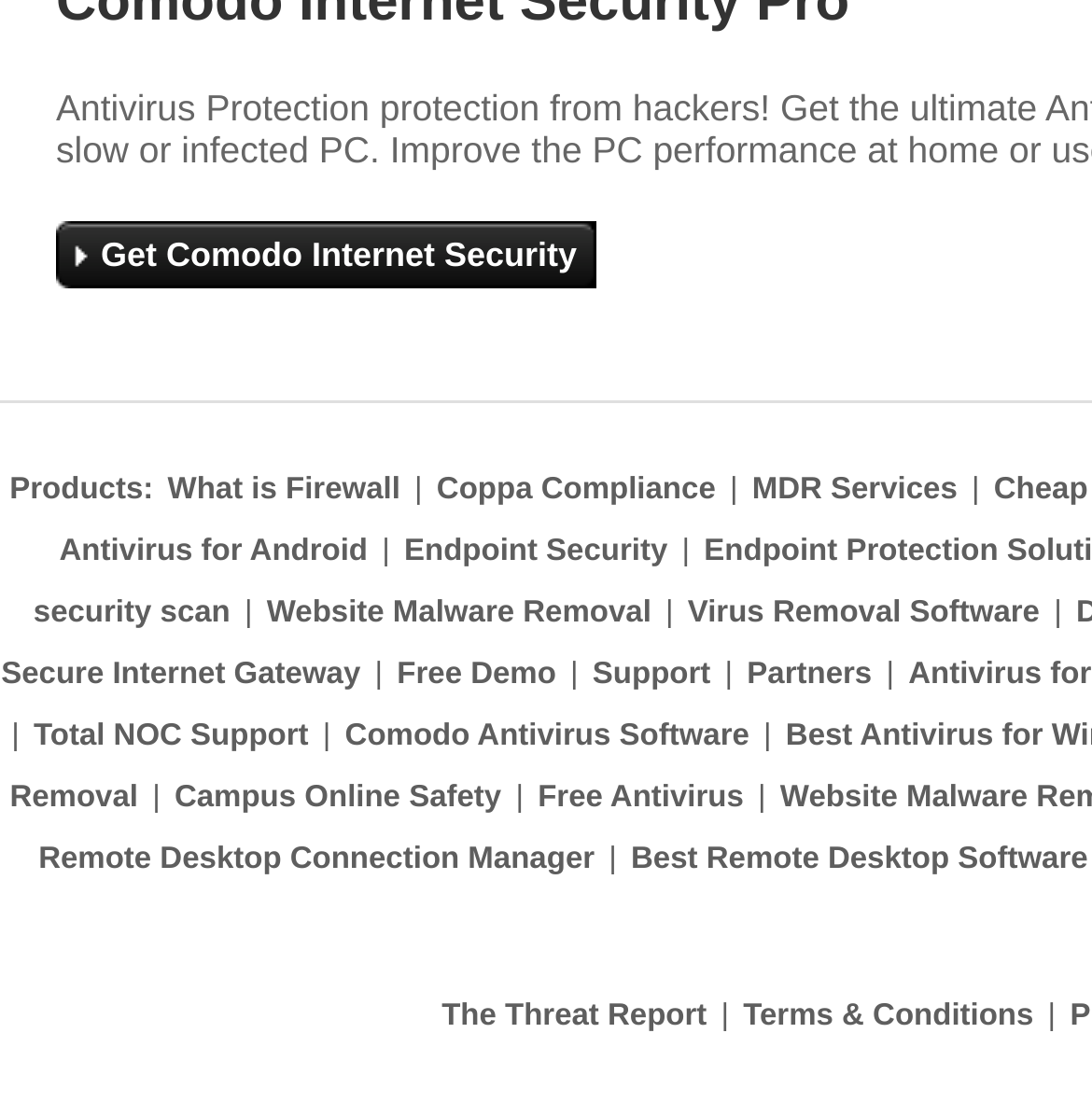Please find the bounding box coordinates of the element that you should click to achieve the following instruction: "Visit the Support page". The coordinates should be presented as four float numbers between 0 and 1: [left, top, right, bottom].

[0.537, 0.597, 0.656, 0.627]